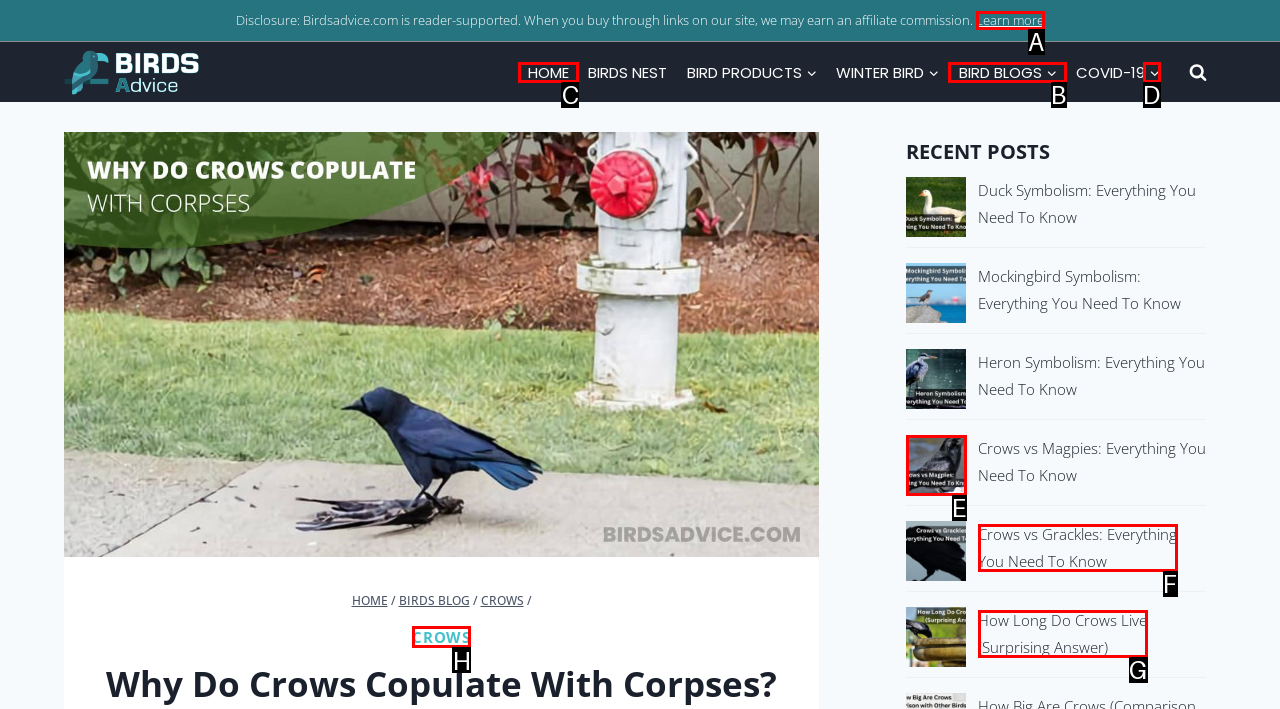Tell me which element should be clicked to achieve the following objective: Go to bird blogs
Reply with the letter of the correct option from the displayed choices.

B